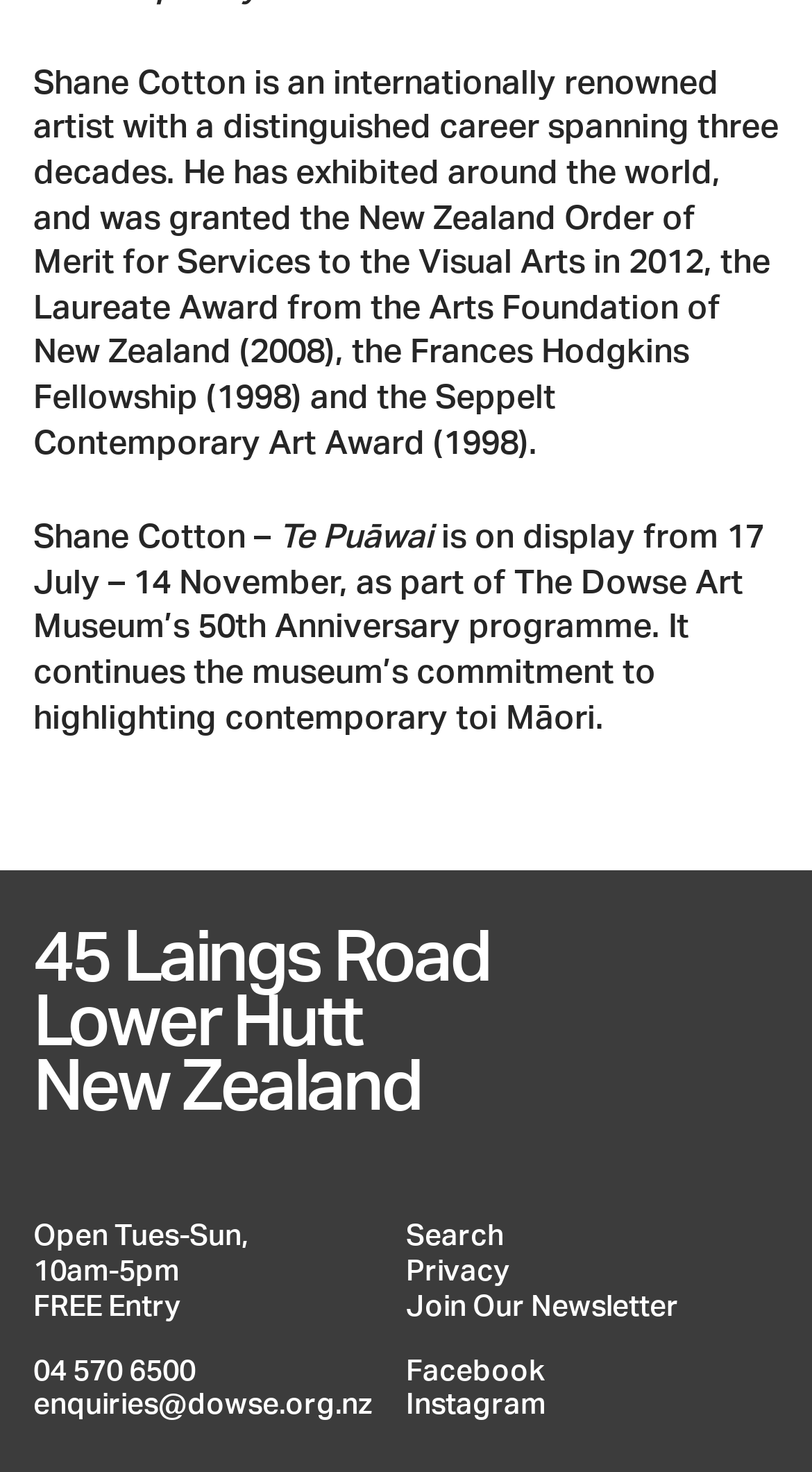From the element description: "04 570 6500", extract the bounding box coordinates of the UI element. The coordinates should be expressed as four float numbers between 0 and 1, in the order [left, top, right, bottom].

[0.041, 0.919, 0.241, 0.943]